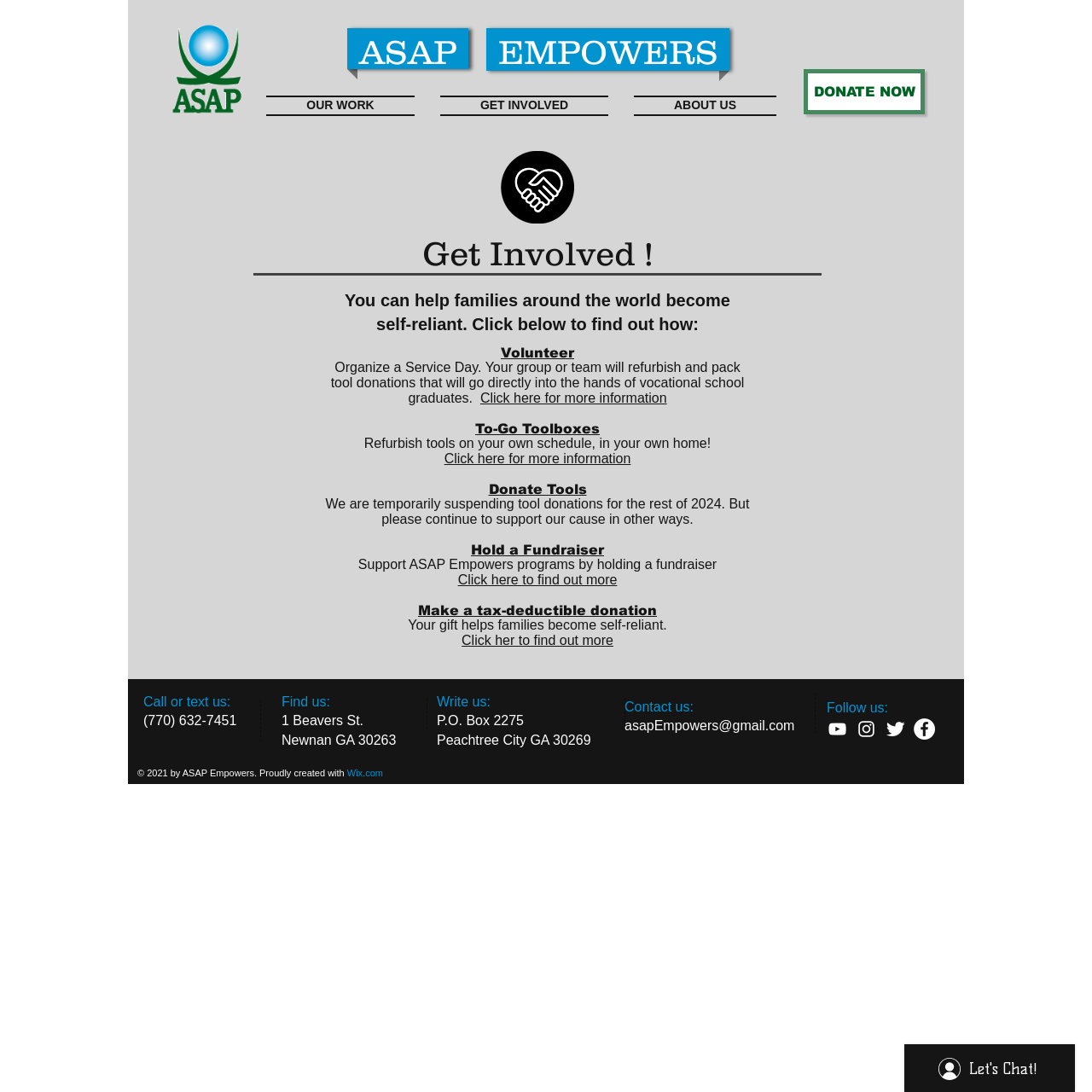Consider the image and give a detailed and elaborate answer to the question: 
What is the purpose of the 'Get Involved' section?

The 'Get Involved' section is described by the heading element [284] which contains the text 'Get Involved!'. The subsequent elements [285], [332], [334], [336], [342], [344], [347], [353], [355], [361], [363], [366], [370], [372], [374] provide various ways to get involved, such as volunteering, organizing a service day, refurbishing tools, and donating. The overall purpose of this section is to help families become self-reliant, as stated in element [285].